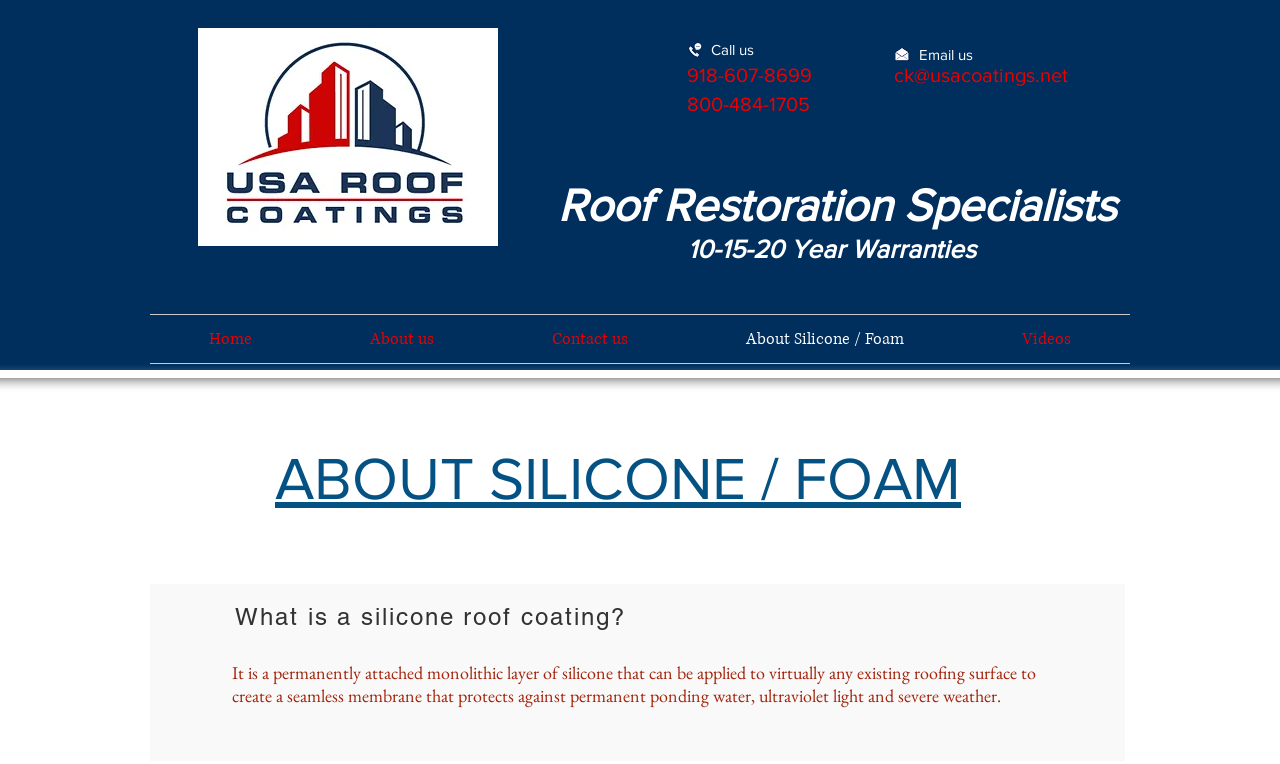What is the warranty period offered?
Provide a detailed answer to the question using information from the image.

I found the warranty period by looking at the heading elements on the webpage. Specifically, I found the heading '10-15-20 Year Warranties' which indicates the warranty period offered.